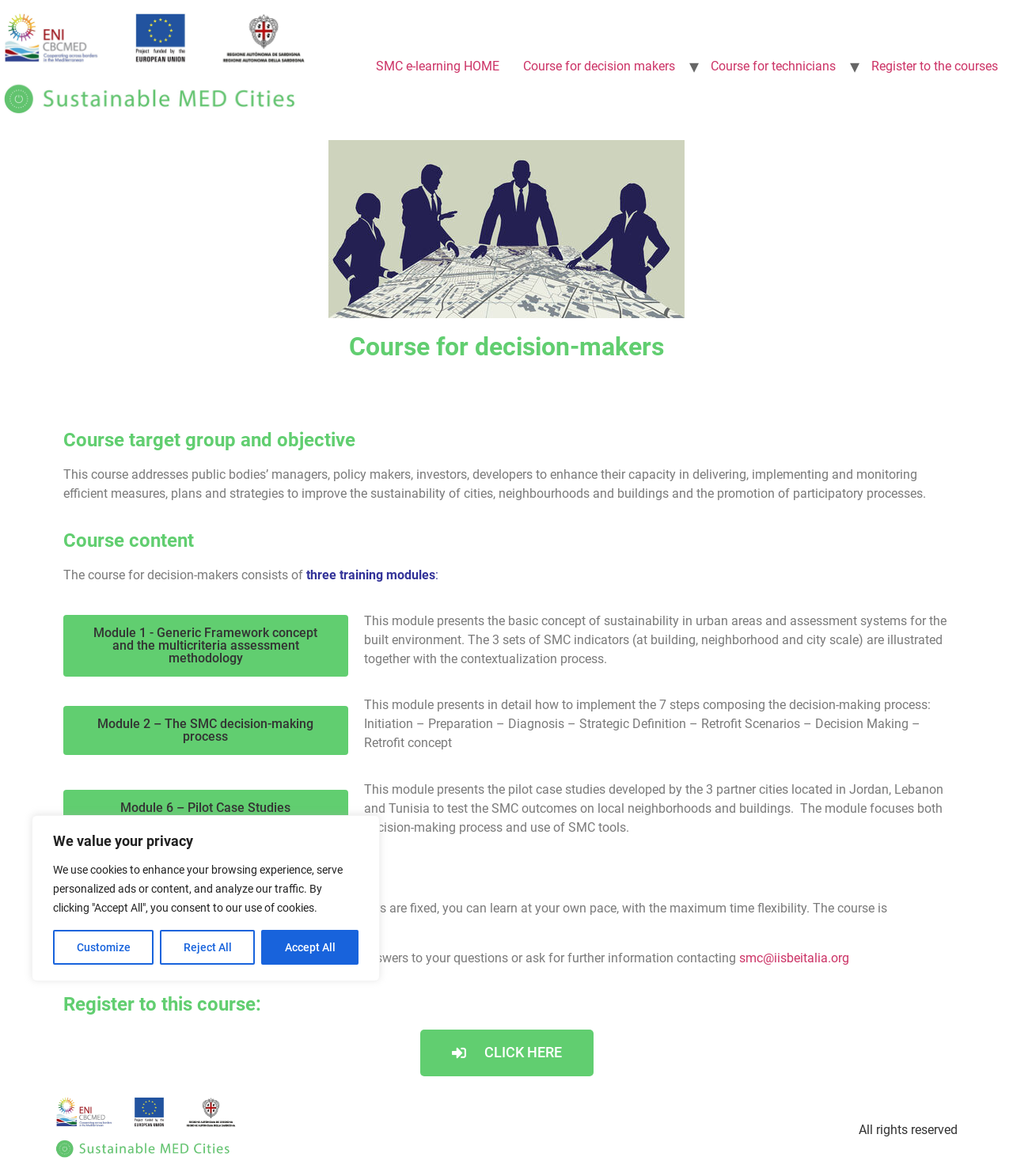Please determine the bounding box coordinates for the element that should be clicked to follow these instructions: "Click the Register to the courses link".

[0.848, 0.043, 0.997, 0.07]